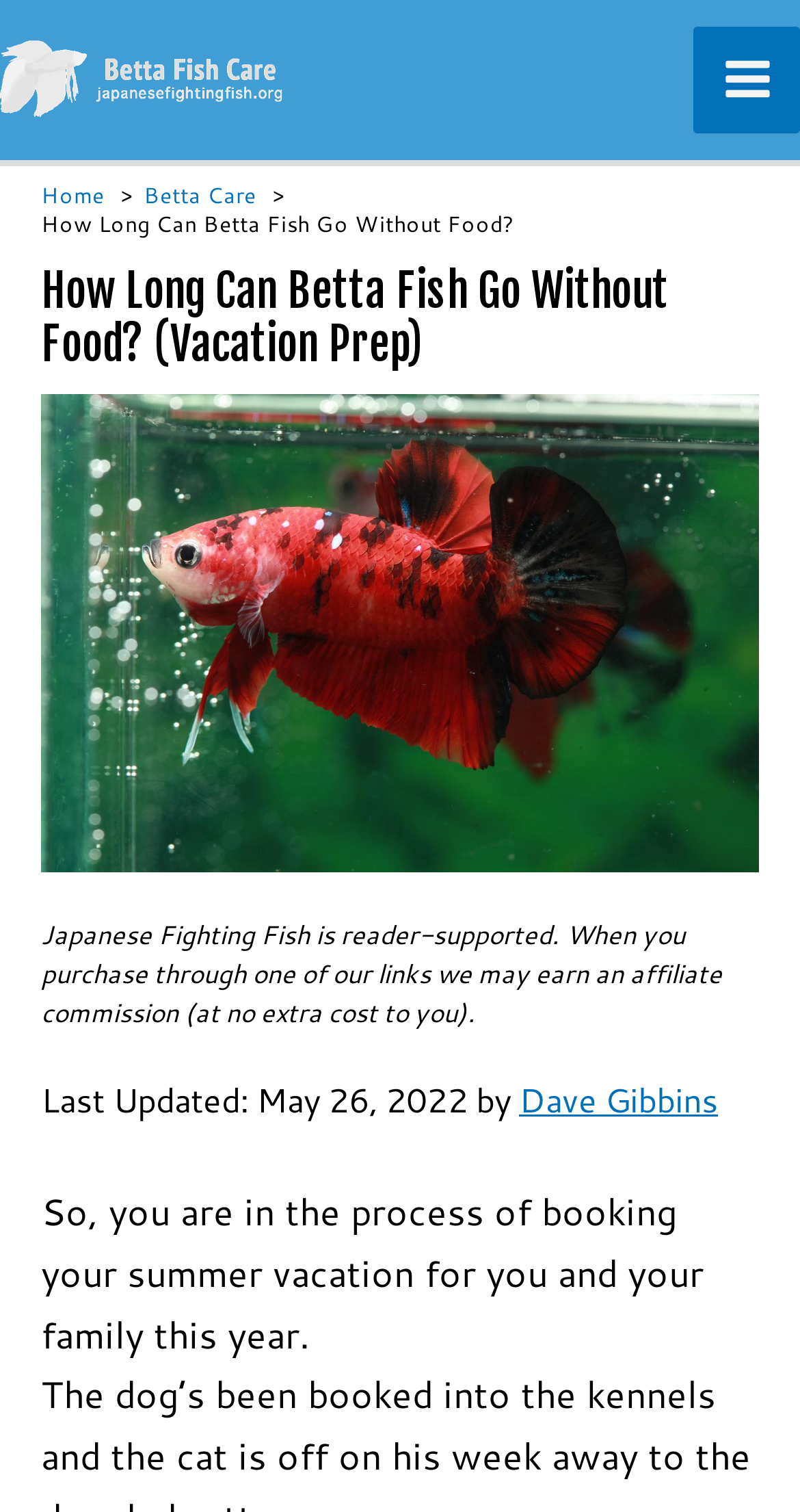Give a short answer using one word or phrase for the question:
What is the purpose of the webpage?

Providing information on betta fish care during vacation